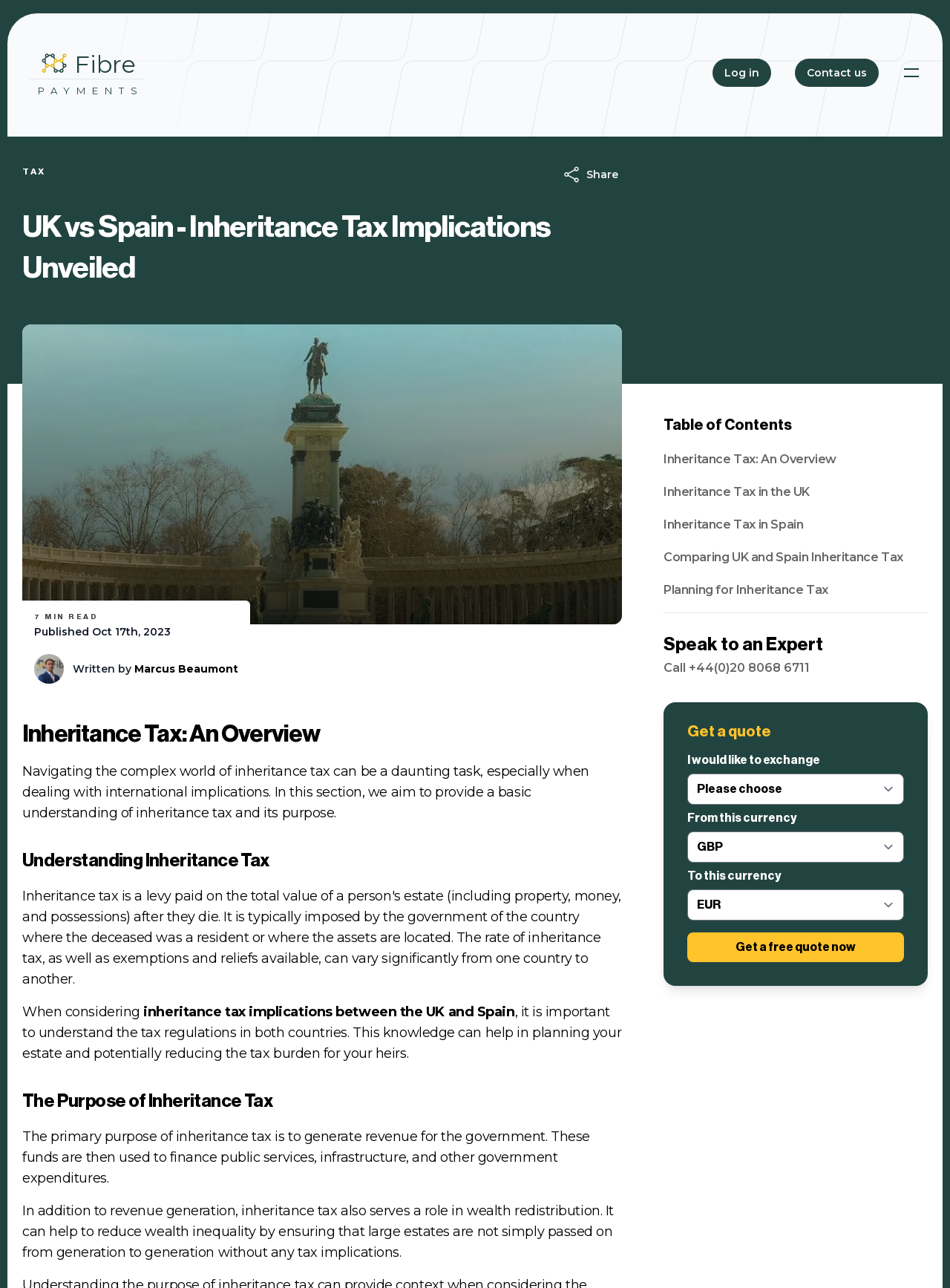What is the author's name of the article?
Could you answer the question with a detailed and thorough explanation?

The author's name is mentioned at the top of the article, below the title, as 'Written by Marcus Beaumont - Fibrepayments.com'.